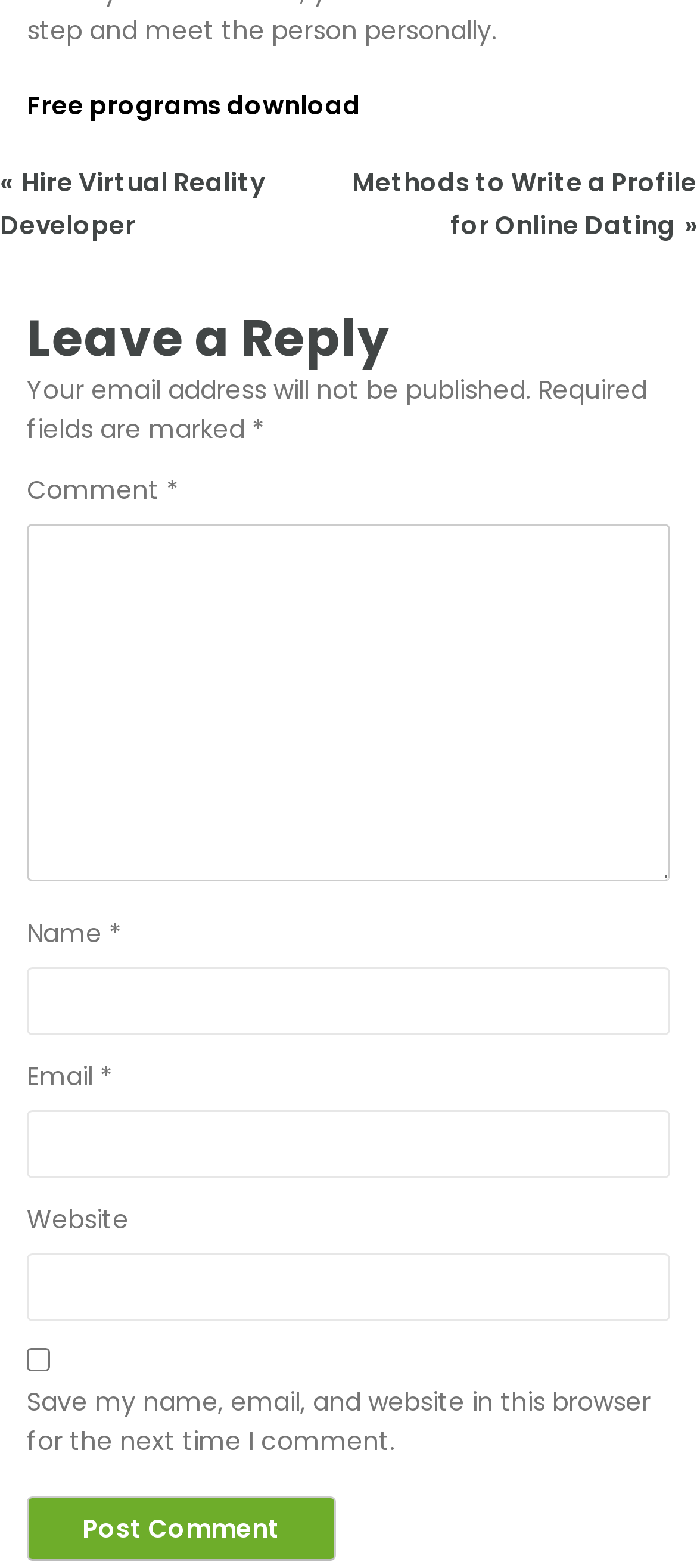Find the bounding box coordinates of the clickable region needed to perform the following instruction: "Click on 'Post Comment'". The coordinates should be provided as four float numbers between 0 and 1, i.e., [left, top, right, bottom].

[0.038, 0.954, 0.482, 0.995]